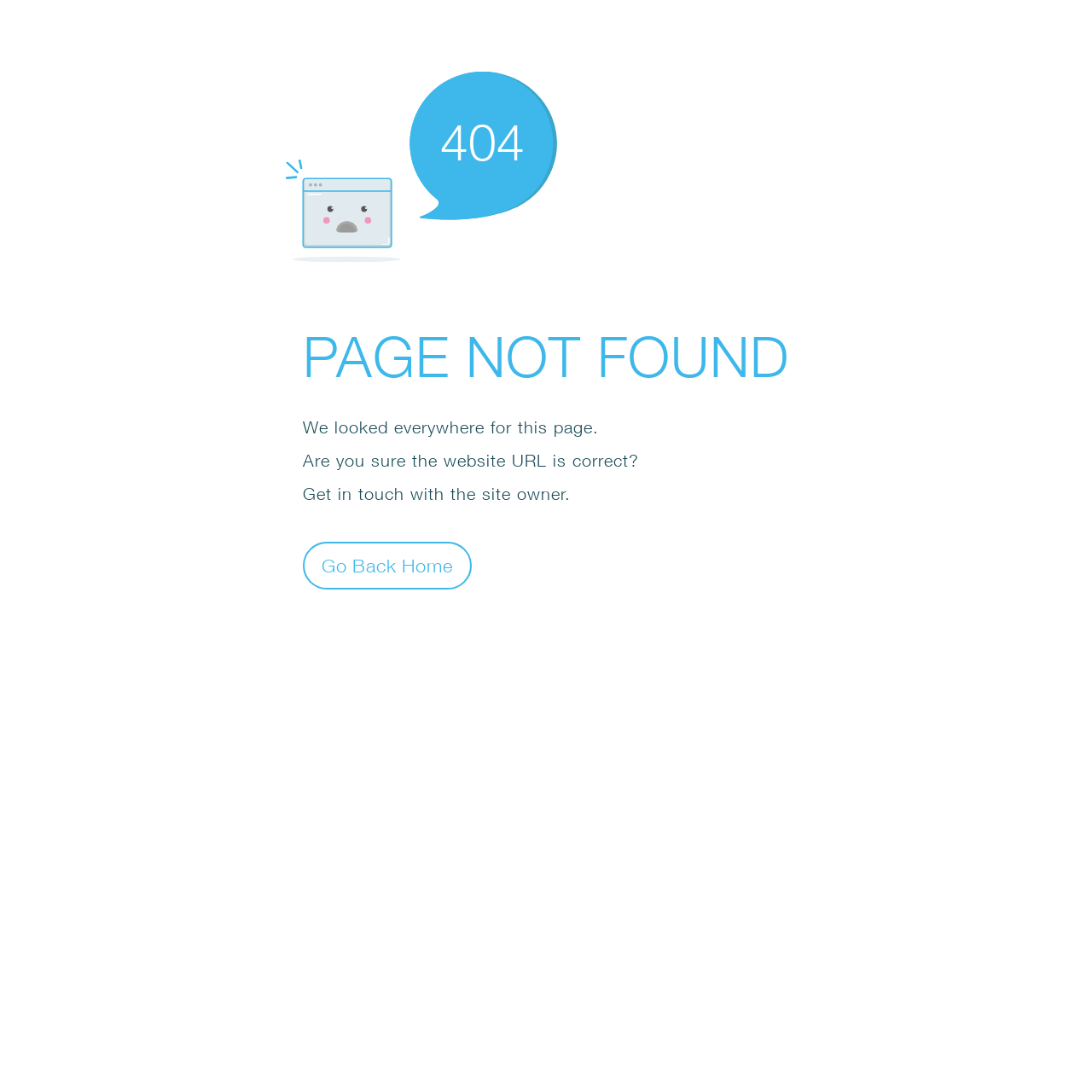Use a single word or phrase to answer the question: What is the main error message?

PAGE NOT FOUND